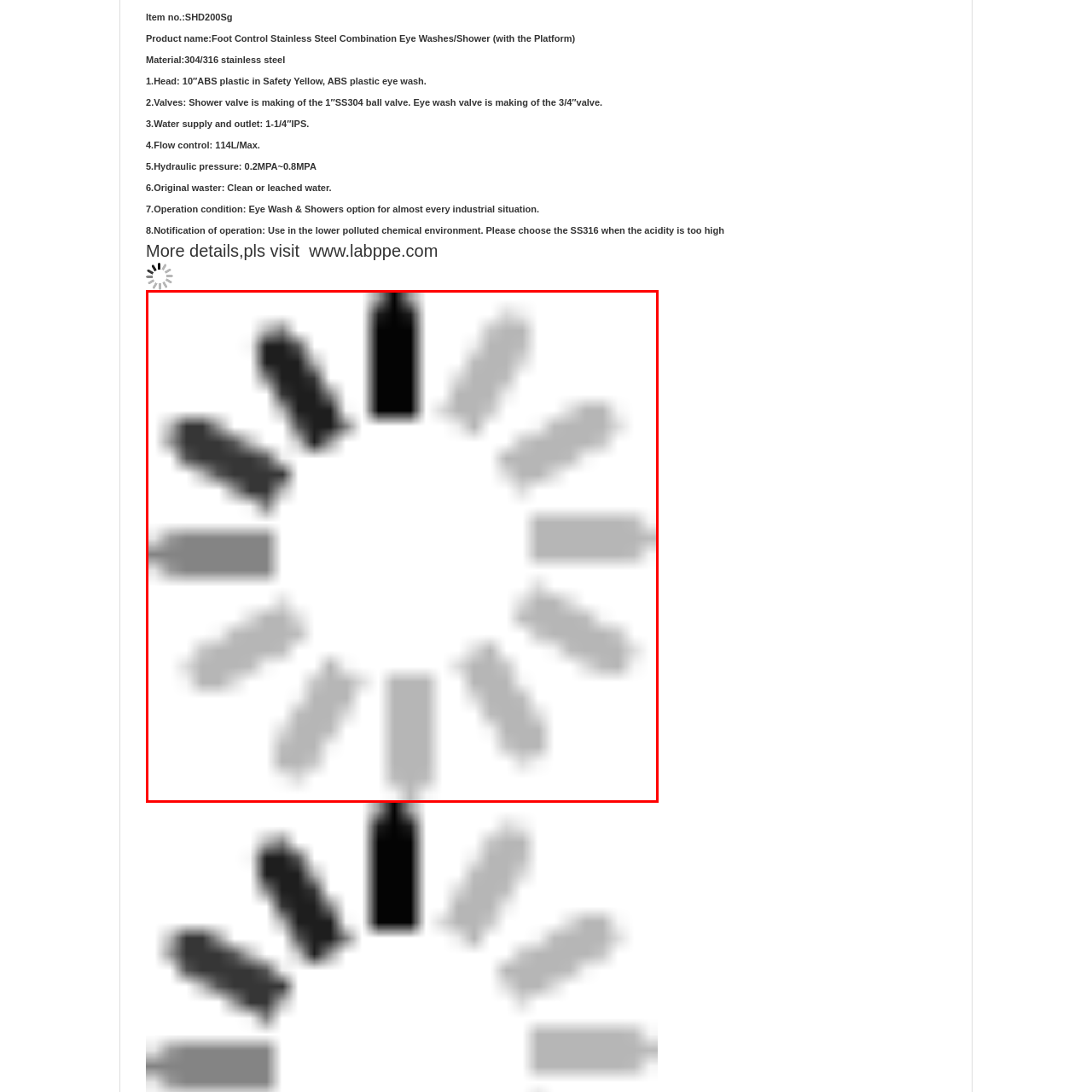Create a detailed narrative of the image inside the red-lined box.

The image showcases the SHD200Sg, a Foot Control Stainless Steel Combination Eye Wash and Shower designed for emergency situations. It features a sound and light alarm system compliant with ANSI Z358.1-2014 standards. This reliable piece of equipment is made from durable materials, including 304/316 stainless steel, and is equipped with a 10″ ABS plastic eye wash nozzle in a safety yellow color. The design includes essential functionalities such as a water supply outlet suitable for industrial environments, making it a crucial addition for workplace safety.